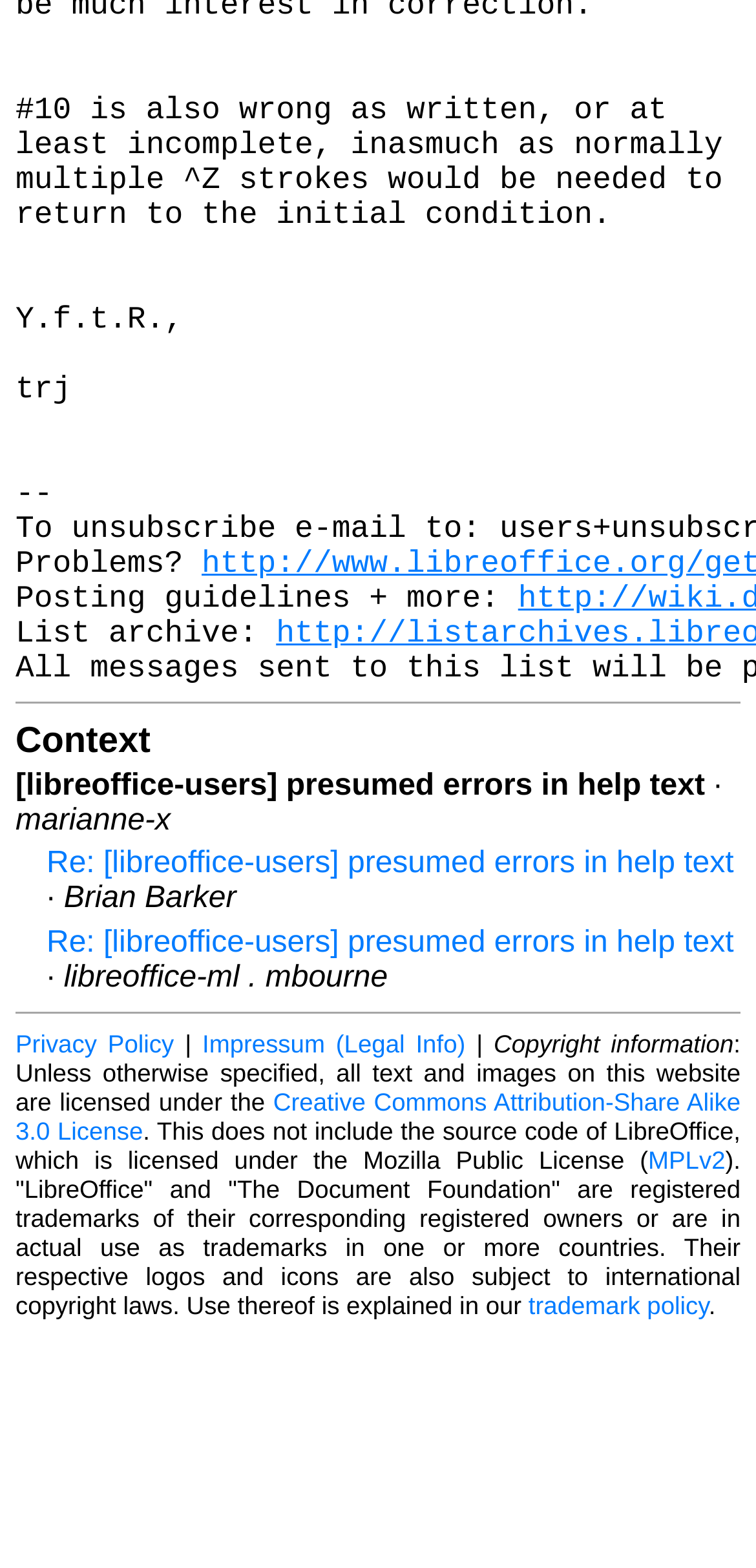What is the policy related to trademarks? Based on the image, give a response in one word or a short phrase.

Trademark policy